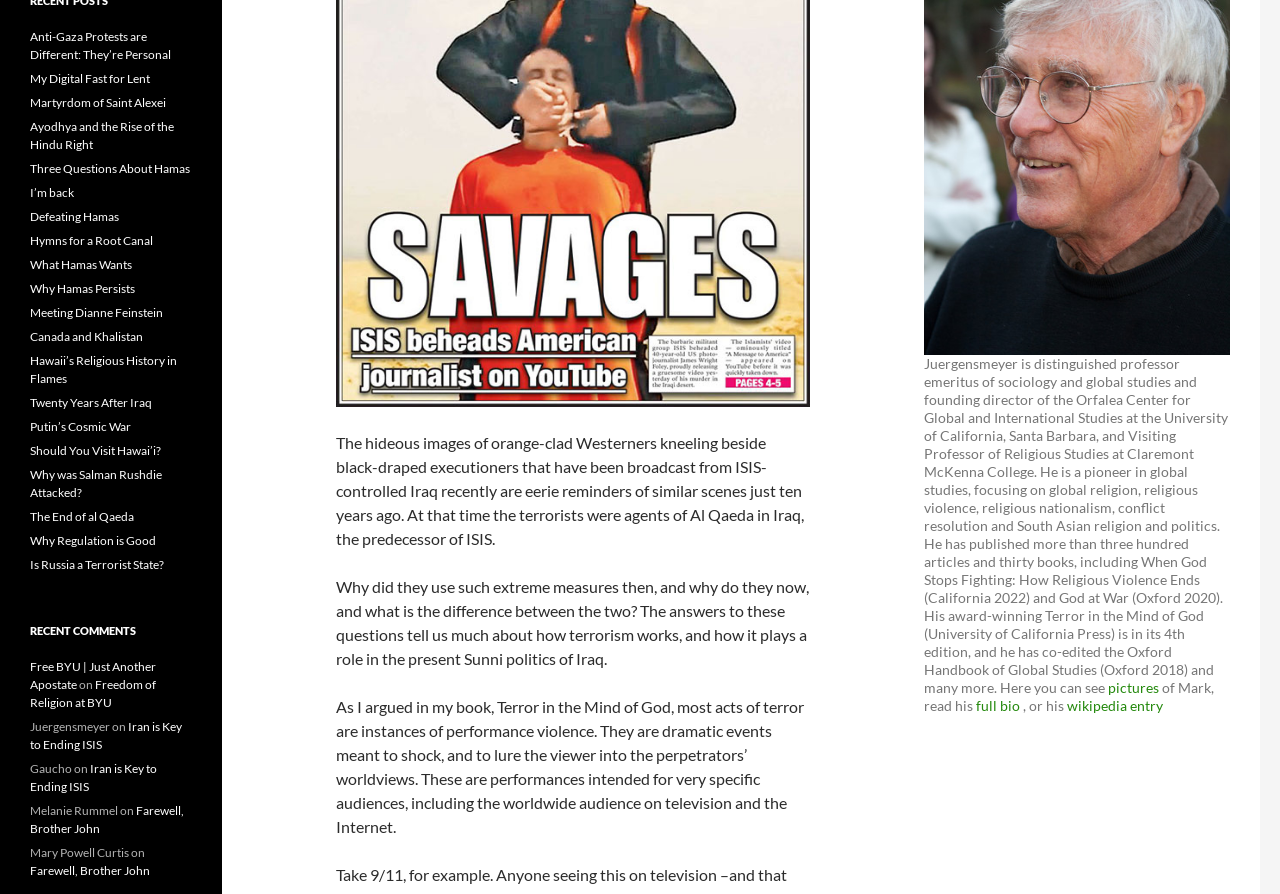Identify the bounding box coordinates for the UI element that matches this description: "Is Russia a Terrorist State?".

[0.023, 0.622, 0.128, 0.639]